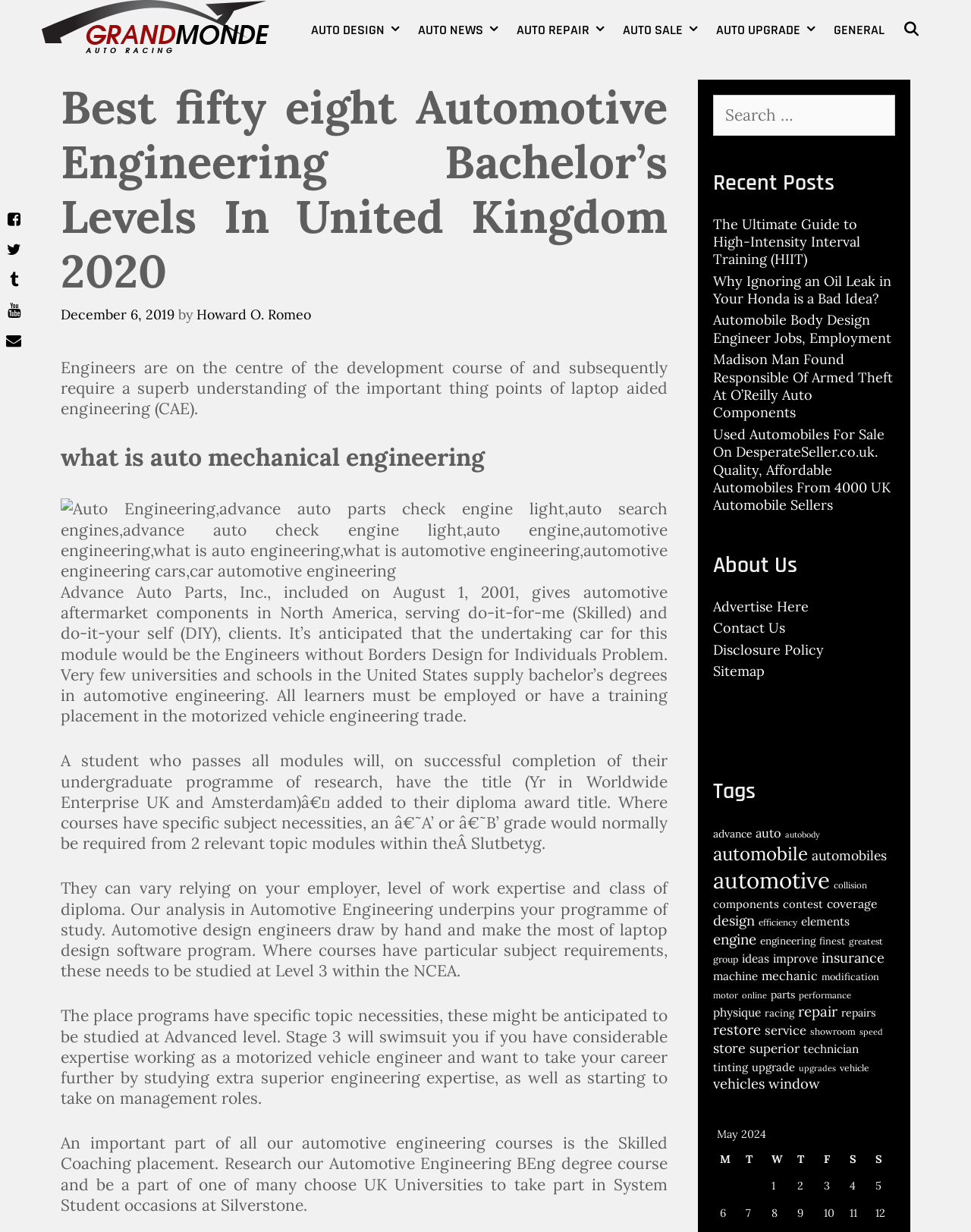Identify the bounding box coordinates for the element you need to click to achieve the following task: "Click on the 'AUTO DESIGN' link". Provide the bounding box coordinates as four float numbers between 0 and 1, in the form [left, top, right, bottom].

[0.311, 0.0, 0.421, 0.049]